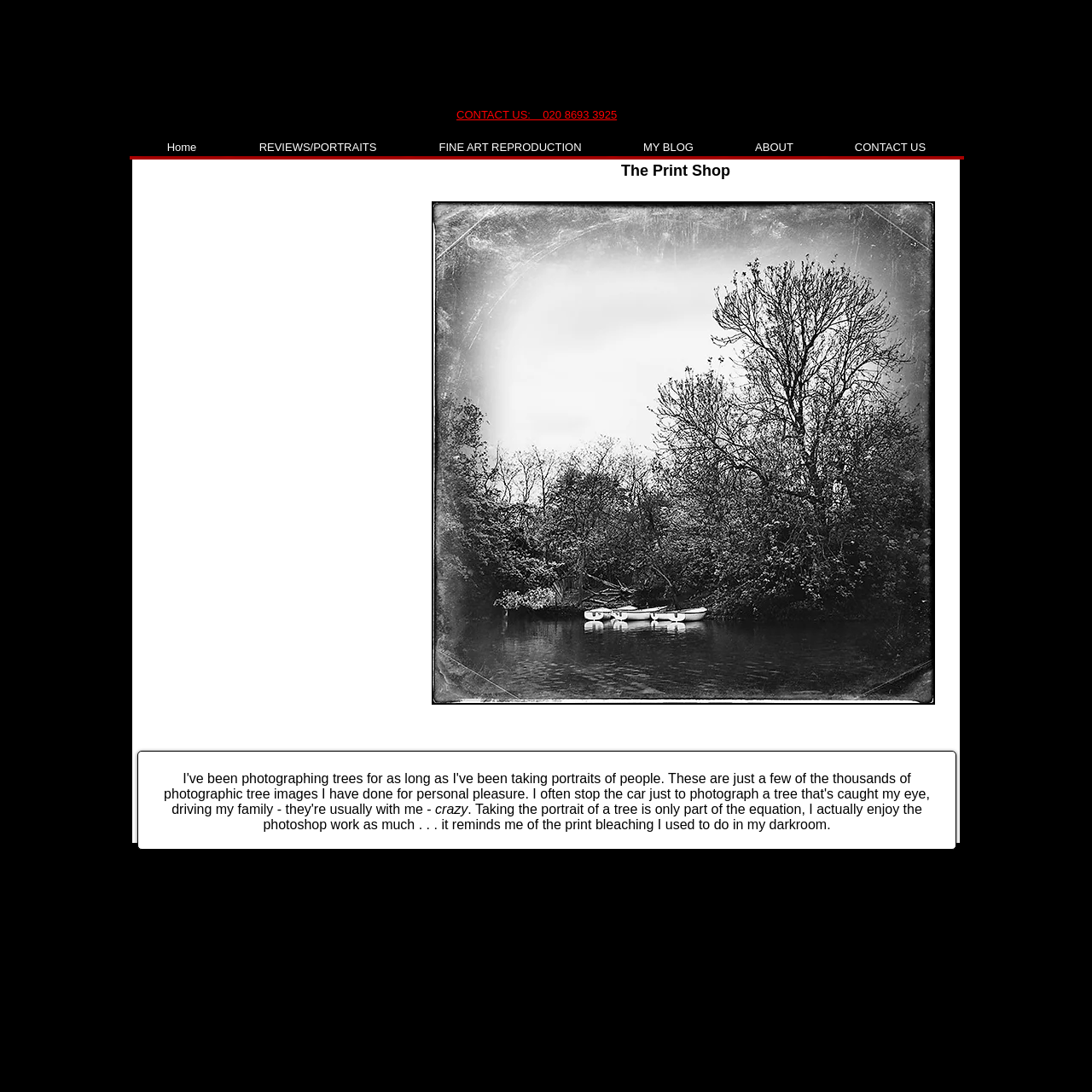Find the bounding box of the UI element described as follows: "REVIEWS/PORTRAITS".

[0.212, 0.13, 0.37, 0.141]